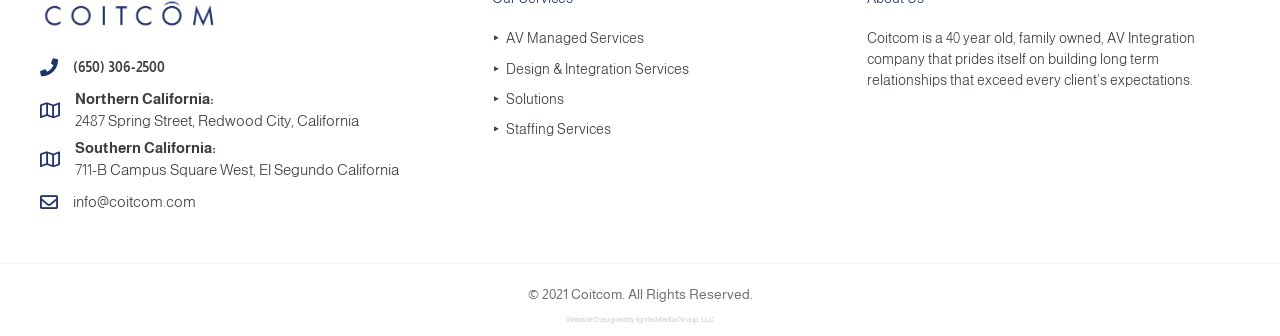Please identify the bounding box coordinates of where to click in order to follow the instruction: "Call the Northern California office".

[0.059, 0.263, 0.28, 0.393]